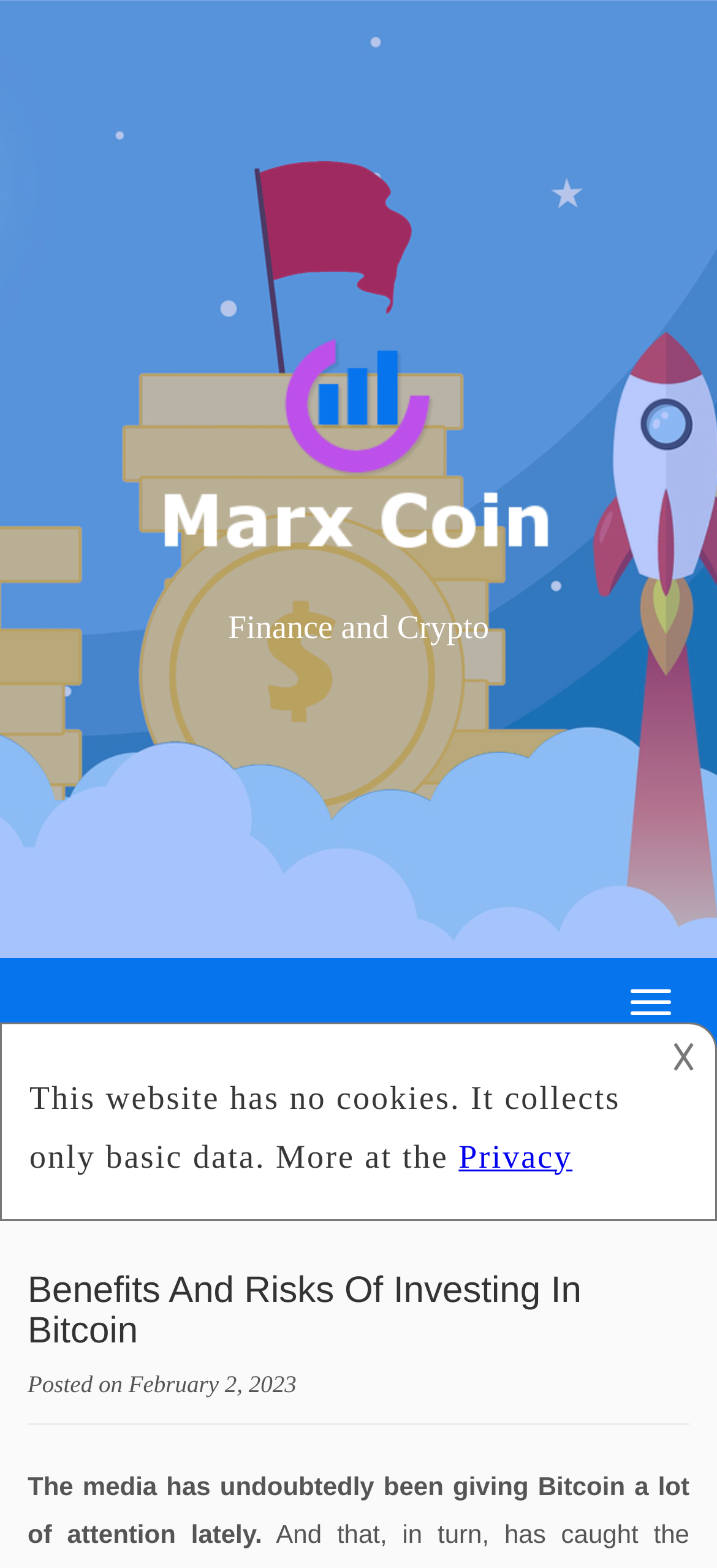Use a single word or phrase to answer the question:
What is the name of the cryptocurrency mentioned?

Marx Coin